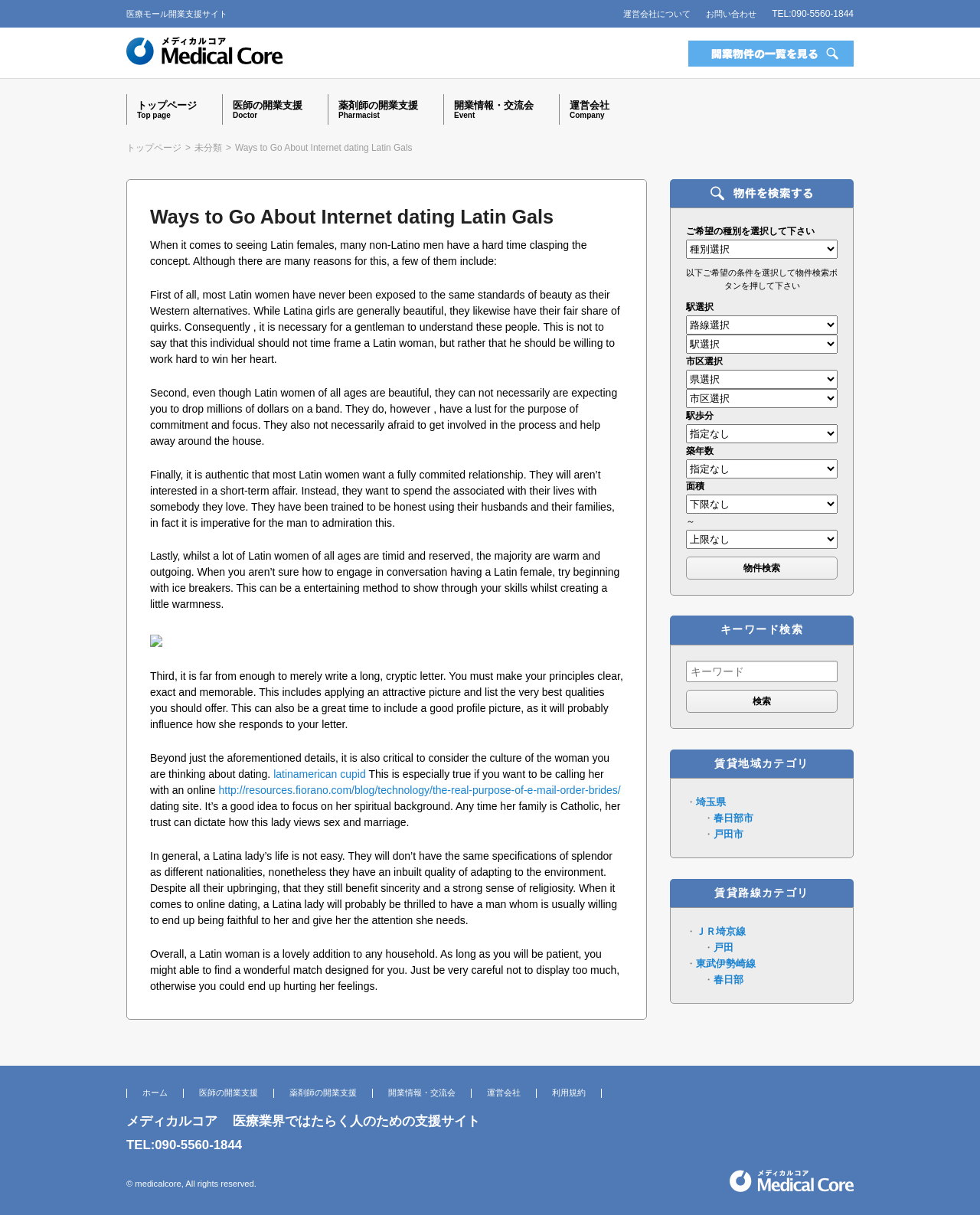Answer the question in a single word or phrase:
Is there a button to search for properties?

Yes